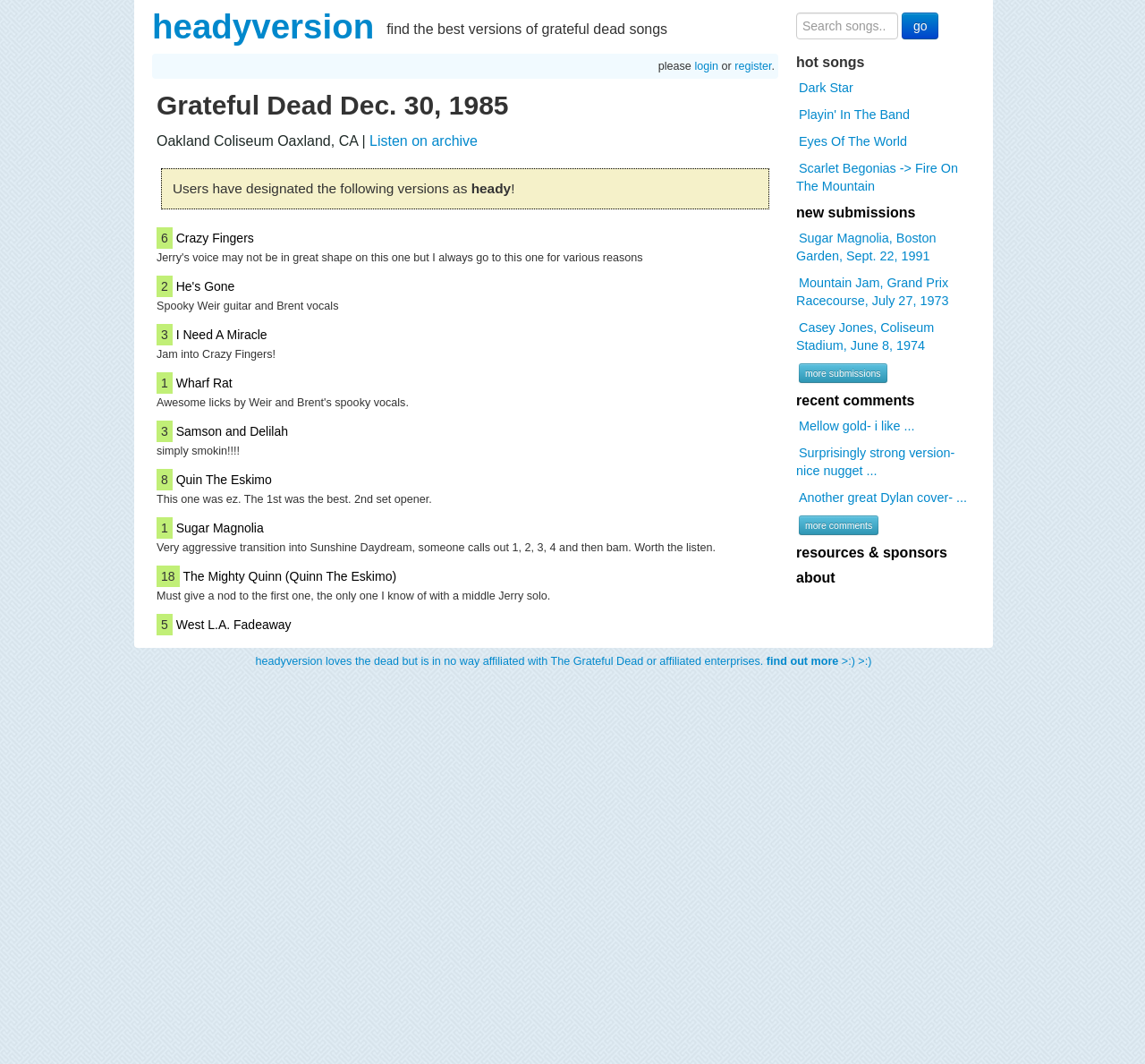Based on what you see in the screenshot, provide a thorough answer to this question: What is the purpose of the search box?

The purpose of the search box is to 'Search songs' as indicated by the placeholder text 'Search songs..' in the textbox.